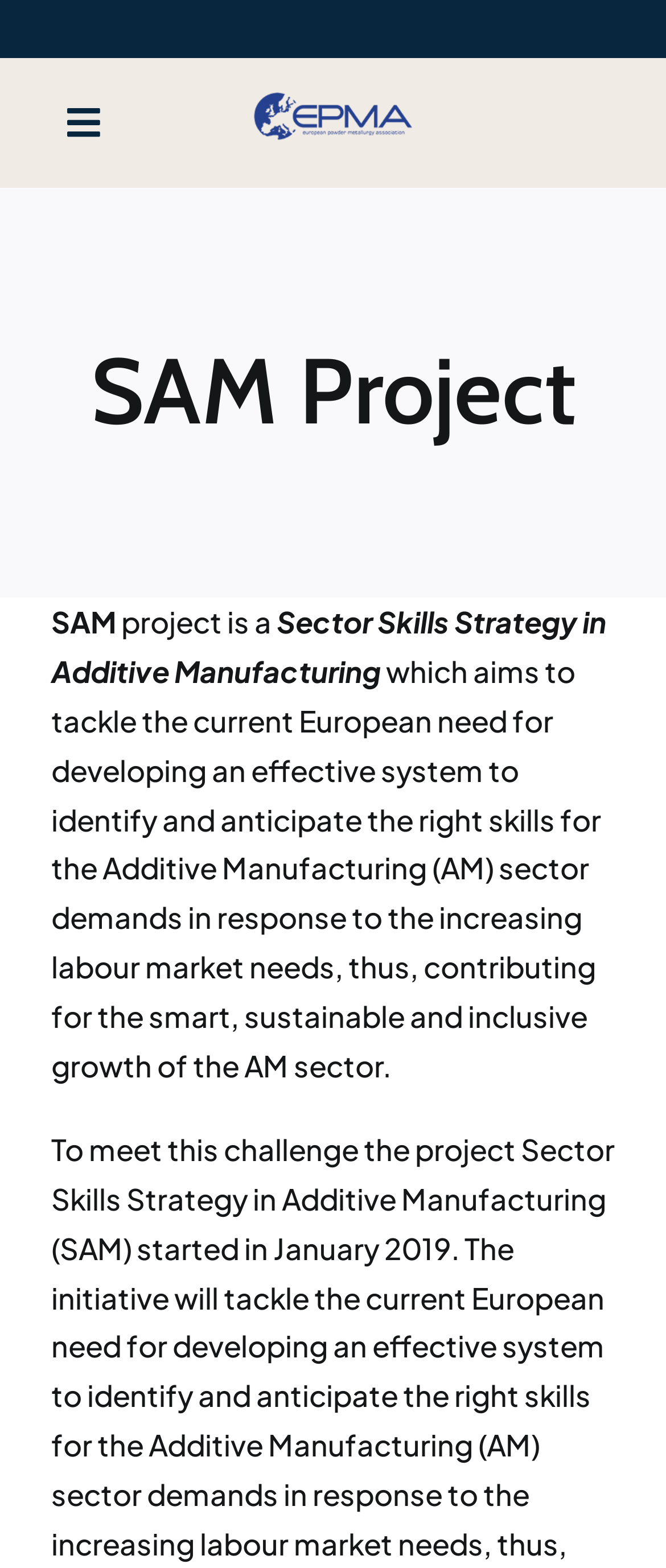What is the goal of the project?
Utilize the information in the image to give a detailed answer to the question.

The goal of the project can be found in the description of the project, where it is written as 'to tackle the current European need for developing an effective system to identify and anticipate the right skills'.